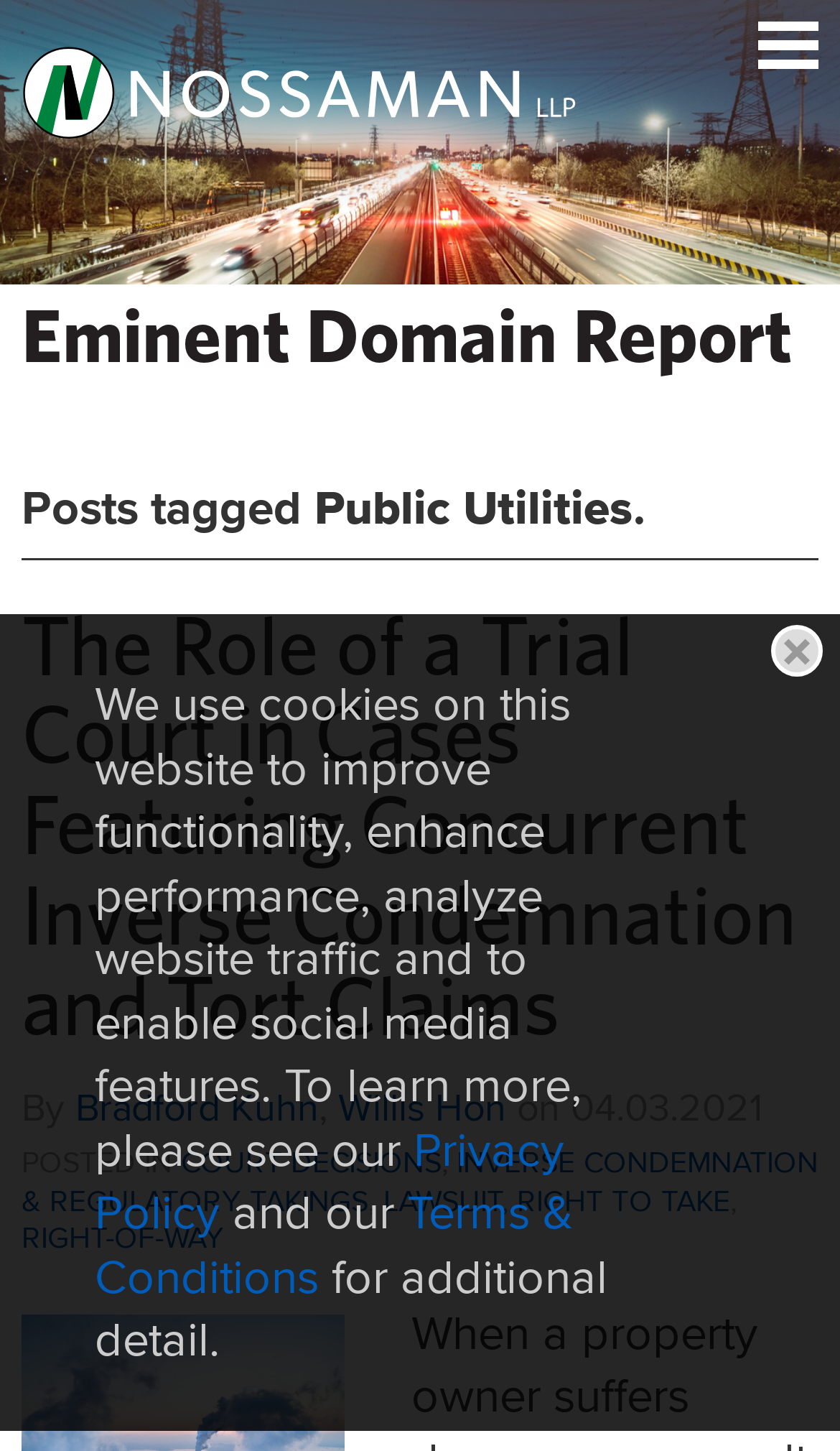Bounding box coordinates should be provided in the format (top-left x, top-left y, bottom-right x, bottom-right y) with all values between 0 and 1. Identify the bounding box for this UI element: Terms & Conditions

[0.113, 0.811, 0.682, 0.902]